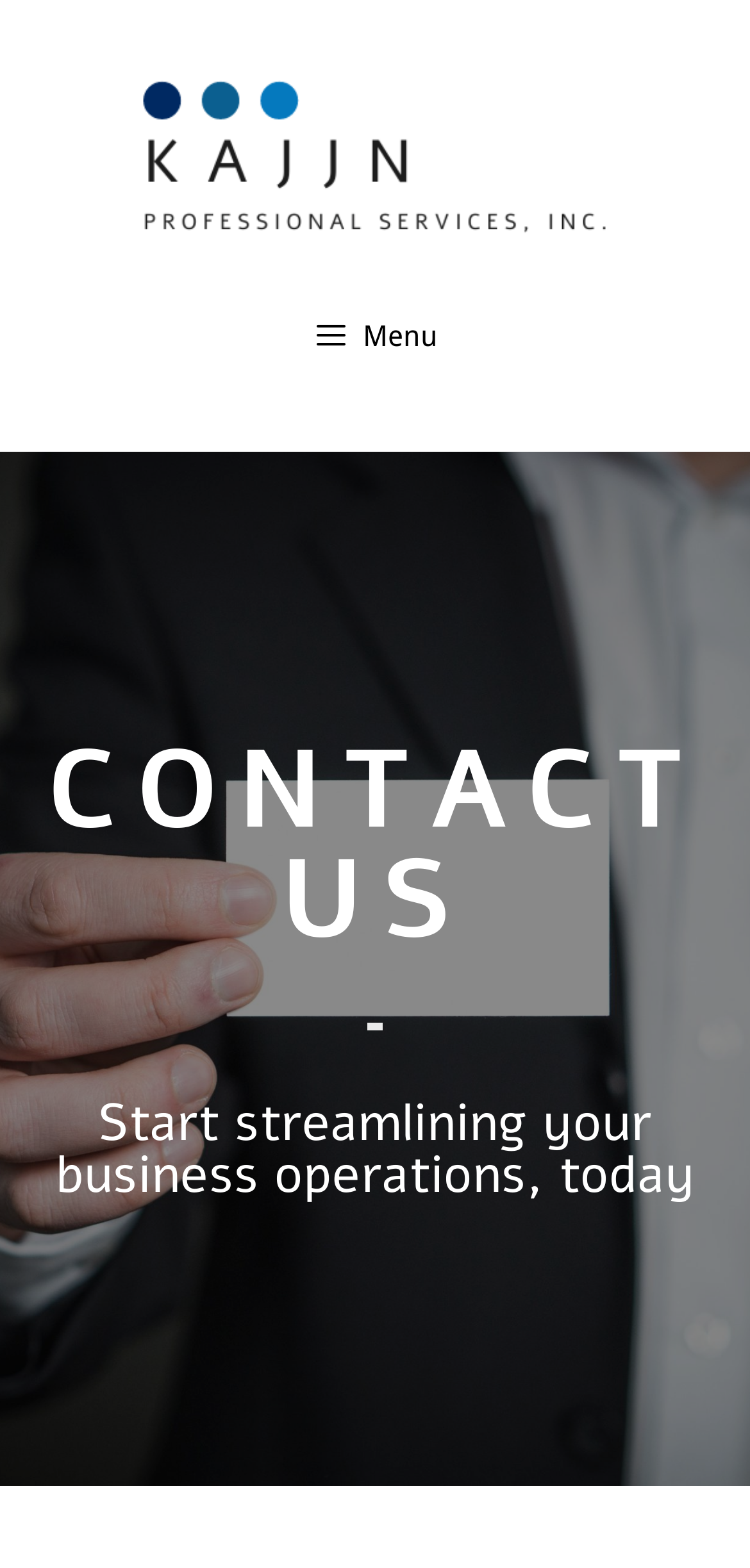What is the theme of the page?
Answer the question using a single word or phrase, according to the image.

Business operations